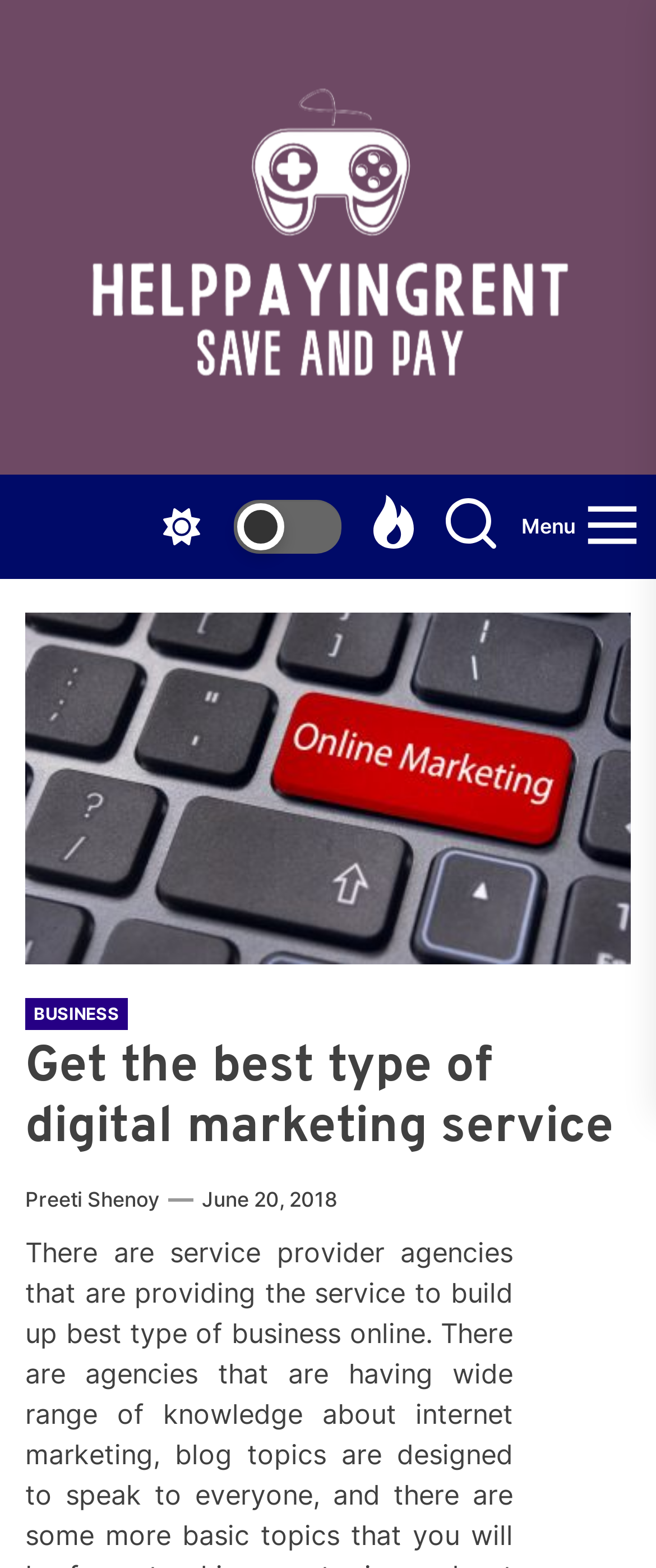Determine the bounding box coordinates of the UI element described by: "Preeti Shenoy".

[0.038, 0.756, 0.244, 0.775]